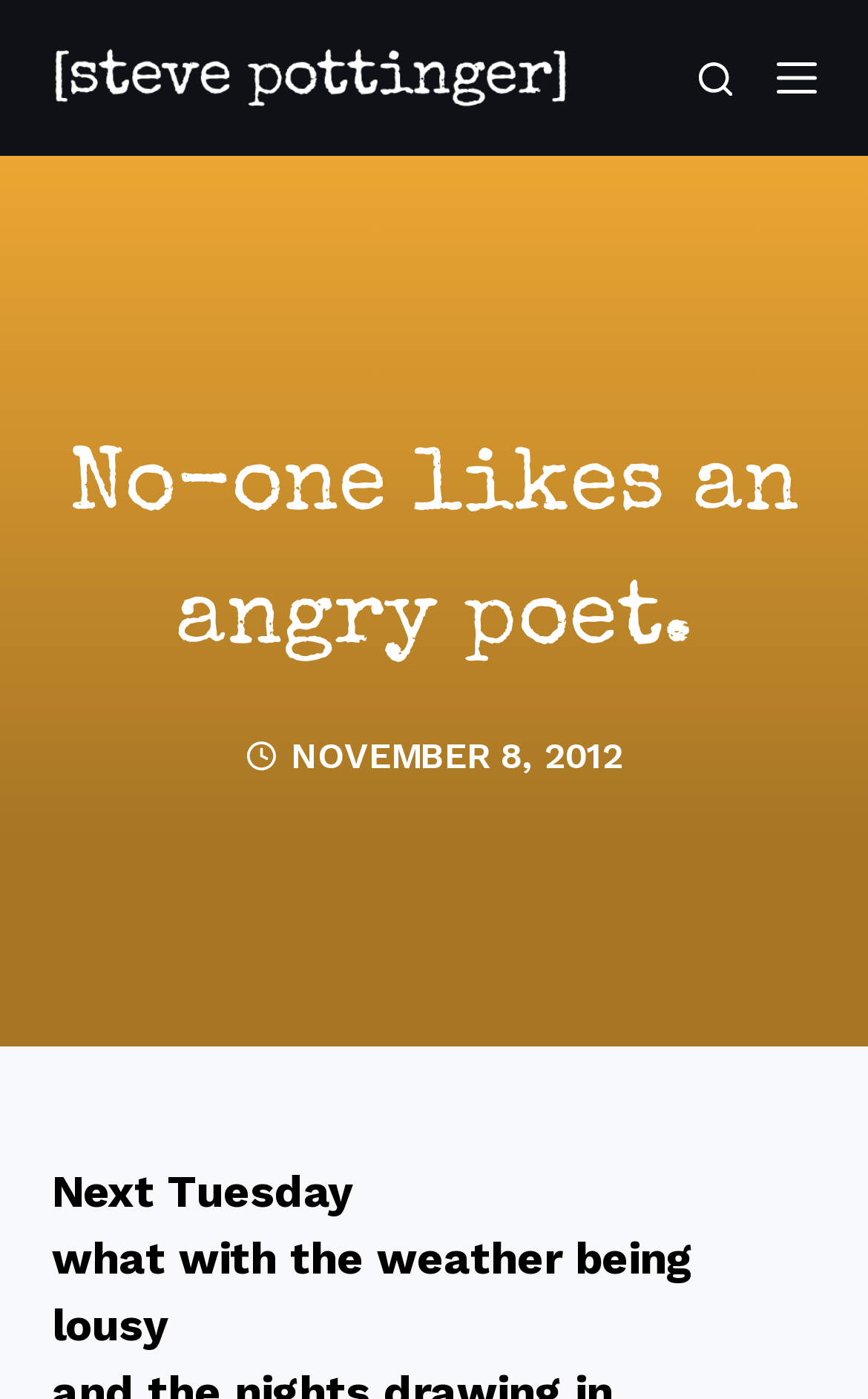What is the name of the poet?
Please respond to the question with a detailed and thorough explanation.

The name of the poet can be found in the link element with the text 'steve pottinger' which is located at the top of the webpage, below the 'Skip to content' link.